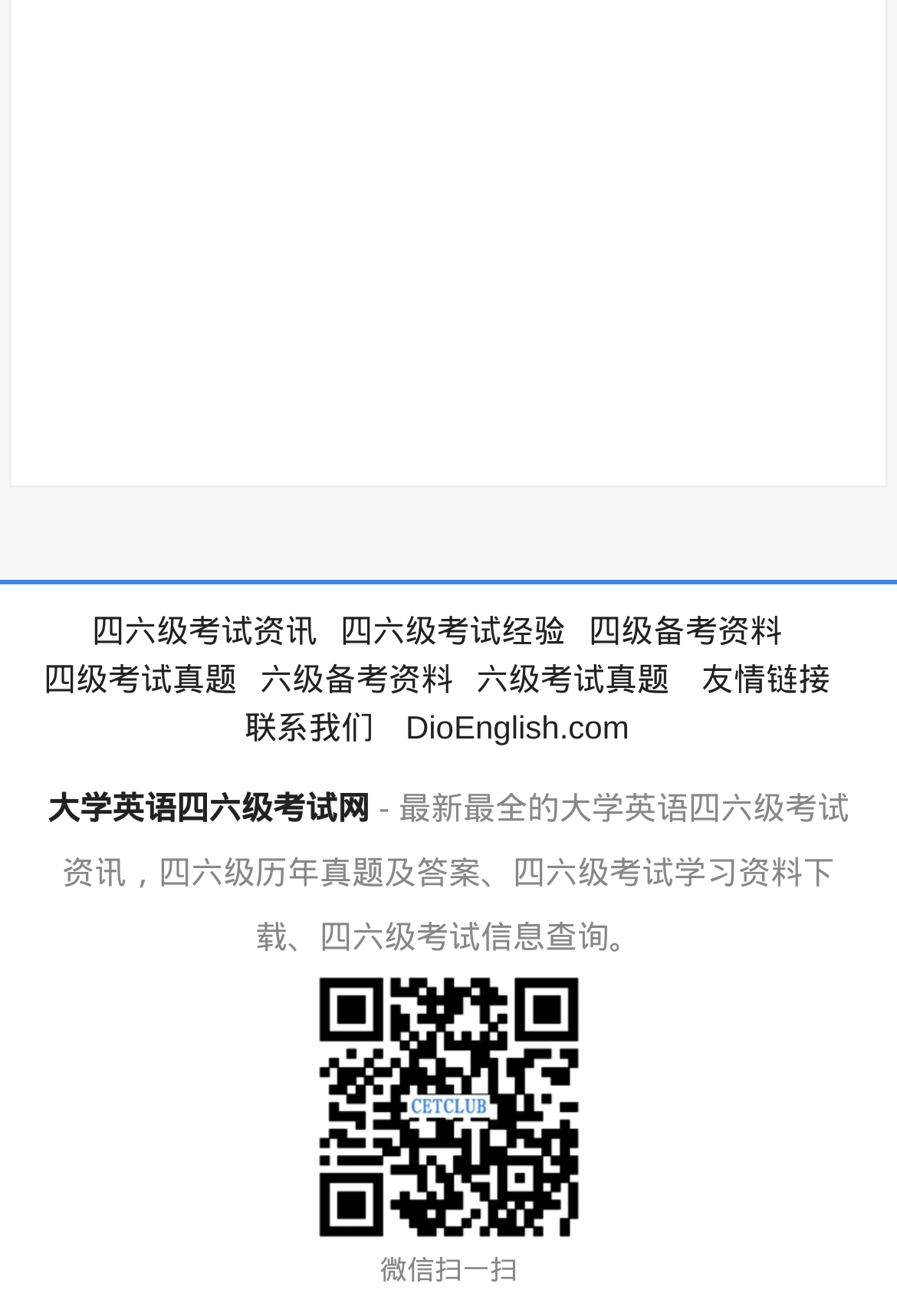Identify the bounding box coordinates for the UI element described as follows: 四级备考资料. Use the format (top-left x, top-left y, bottom-right x, bottom-right y) and ensure all values are floating point numbers between 0 and 1.

[0.656, 0.461, 0.872, 0.498]